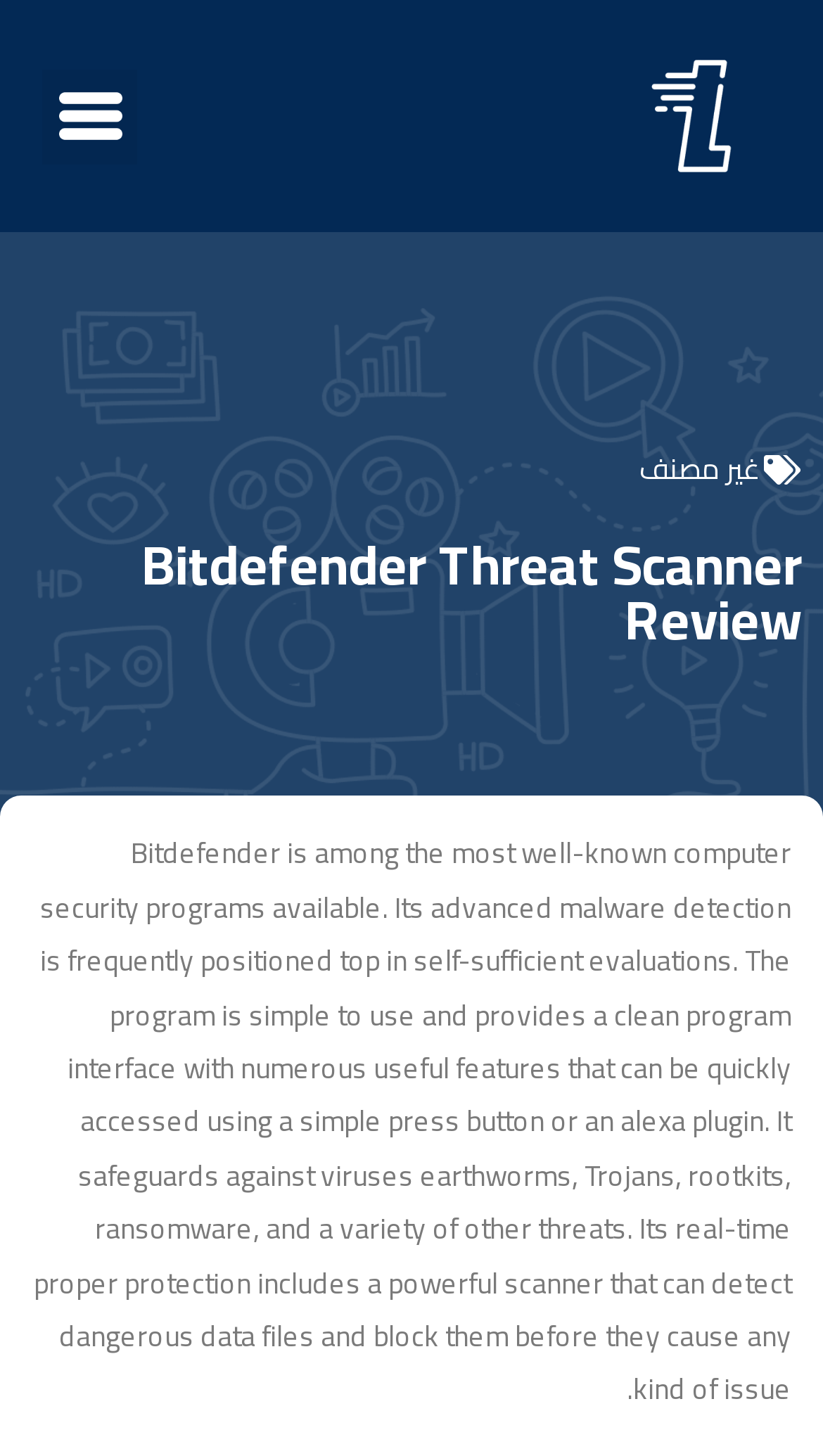Determine the bounding box coordinates in the format (top-left x, top-left y, bottom-right x, bottom-right y). Ensure all values are floating point numbers between 0 and 1. Identify the bounding box of the UI element described by: Menu

[0.051, 0.047, 0.167, 0.112]